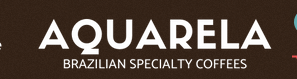Offer an in-depth description of the image shown.

This image features the logo of Aquarela, a brand dedicated to Brazilian specialty coffees. The design showcases the name "AQUARELA" in a bold, modern font, emphasizing the artistic and vibrant nature of the brand. Below the brand name, the tagline "BRAZILIAN SPECIALTY COFFEES" is displayed in a smaller font, indicating the company's focus on quality and unique coffee offerings. The background is a rich brown color, which enhances the aesthetic appeal of the logo and evokes a sense of warmth associated with coffee. This branding suggests a commitment to high-quality coffee sourced from Brazilian farms, reflecting both tradition and artistry in their products.